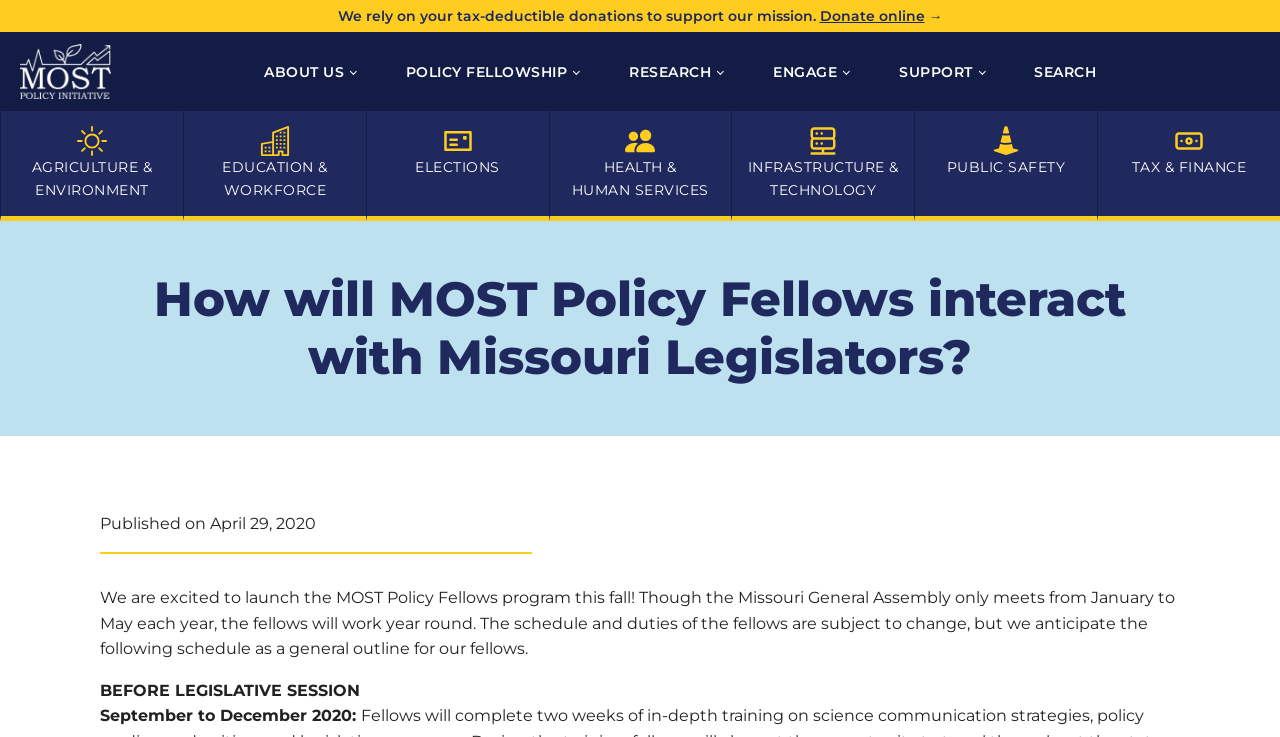Provide an in-depth caption for the elements present on the webpage.

The webpage is about the MOST Policy Initiative, specifically focusing on how their Policy Fellows will interact with Missouri Legislators. At the top, there is a logo of the MOST Policy Initiative, accompanied by a navigation menu with links to various sections, including "About Us", "Policy Fellowship", "Research", "Engage", "Support", and "Search".

Below the navigation menu, there are seven links categorized by policy areas, including "Agriculture & Environment", "Education & Workforce", "Elections", "Health & Human Services", "Infrastructure & Technology", "Public Safety", and "Tax & Finance". Each policy area has an icon and a brief description.

The main content of the webpage is a heading that asks the question "How will MOST Policy Fellows interact with Missouri Legislators?" followed by a brief introduction and a detailed explanation of the program's schedule and duties. The text is divided into sections, including "Published on April 29, 2020" and "BEFORE LEGISLATIVE SESSION", which provides information about the program's timeline and activities.

At the bottom of the page, there is a call-to-action to donate online, accompanied by a brief statement about the organization's reliance on tax-deductible donations to support their mission.